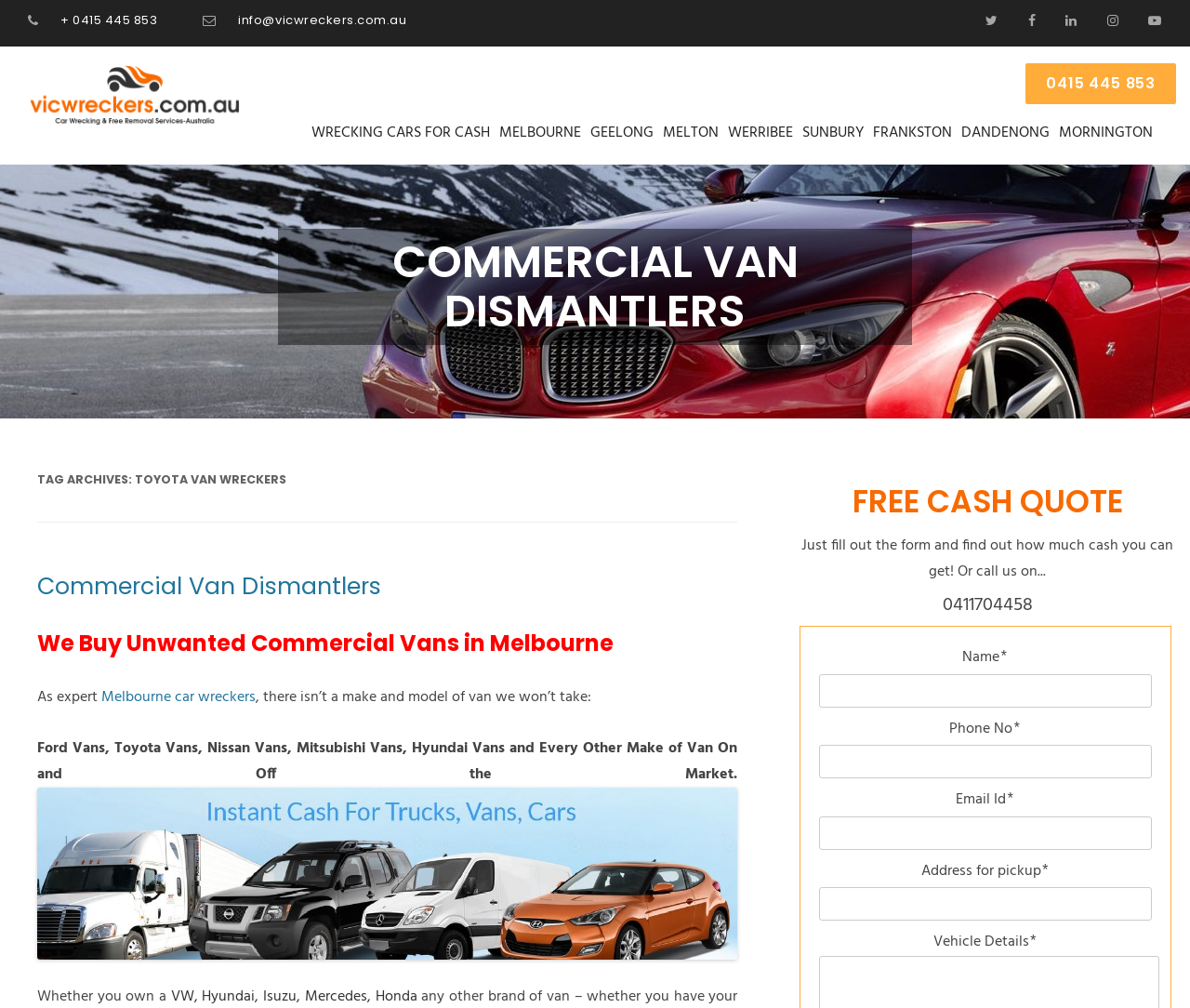What is the phone number to call for a cash quote?
Look at the image and construct a detailed response to the question.

I found the phone number by looking at the section that says 'FREE CASH QUOTE' and then reading the text that says 'Or call us on...' followed by the phone number.